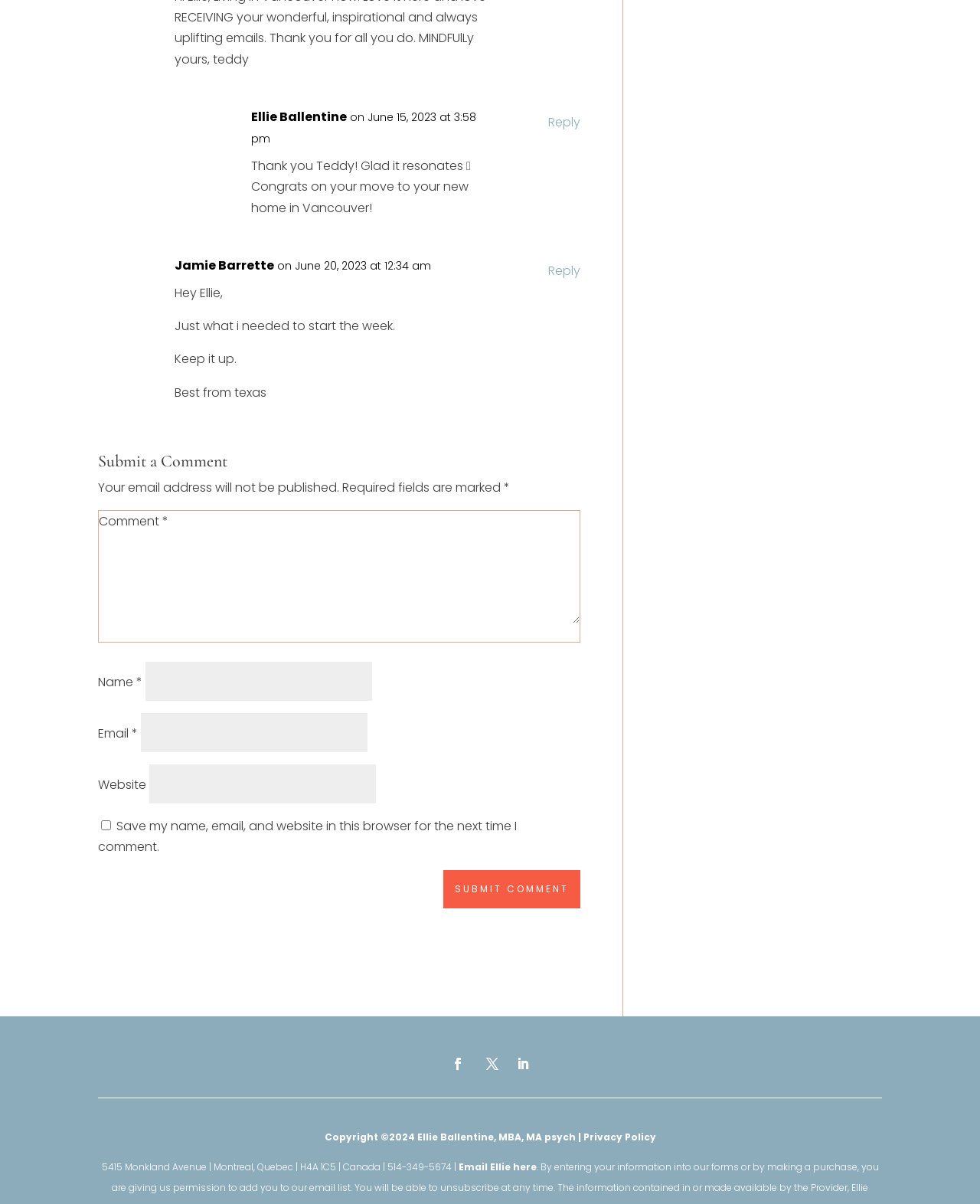Determine the bounding box coordinates (top-left x, top-left y, bottom-right x, bottom-right y) of the UI element described in the following text: parent_node: Email * aria-describedby="email-notes" name="email"

[0.144, 0.592, 0.375, 0.625]